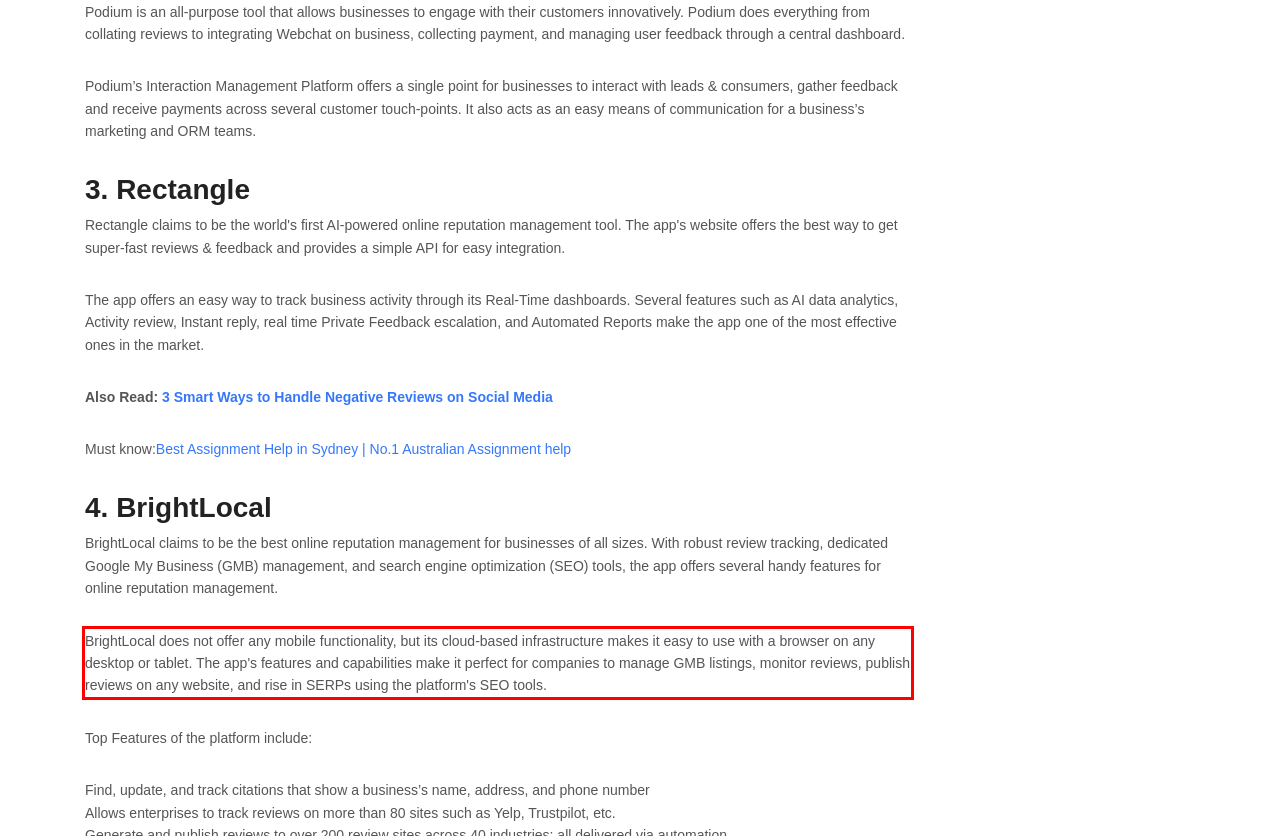You have a screenshot of a webpage with a UI element highlighted by a red bounding box. Use OCR to obtain the text within this highlighted area.

BrightLocal does not offer any mobile functionality, but its cloud-based infrastructure makes it easy to use with a browser on any desktop or tablet. The app's features and capabilities make it perfect for companies to manage GMB listings, monitor reviews, publish reviews on any website, and rise in SERPs using the platform's SEO tools.